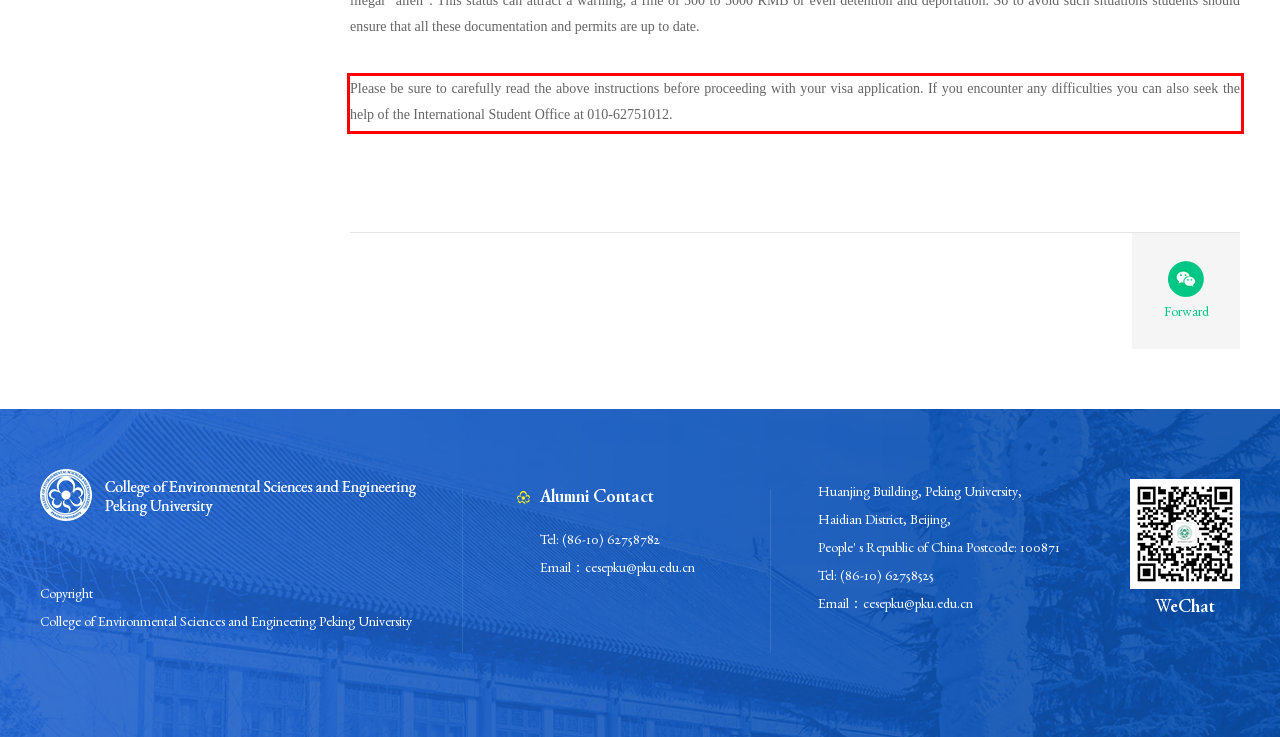Identify and extract the text within the red rectangle in the screenshot of the webpage.

Please be sure to carefully read the above instructions before proceeding with your visa application. If you encounter any difficulties you can also seek the help of the International Student Office at 010-62751012.